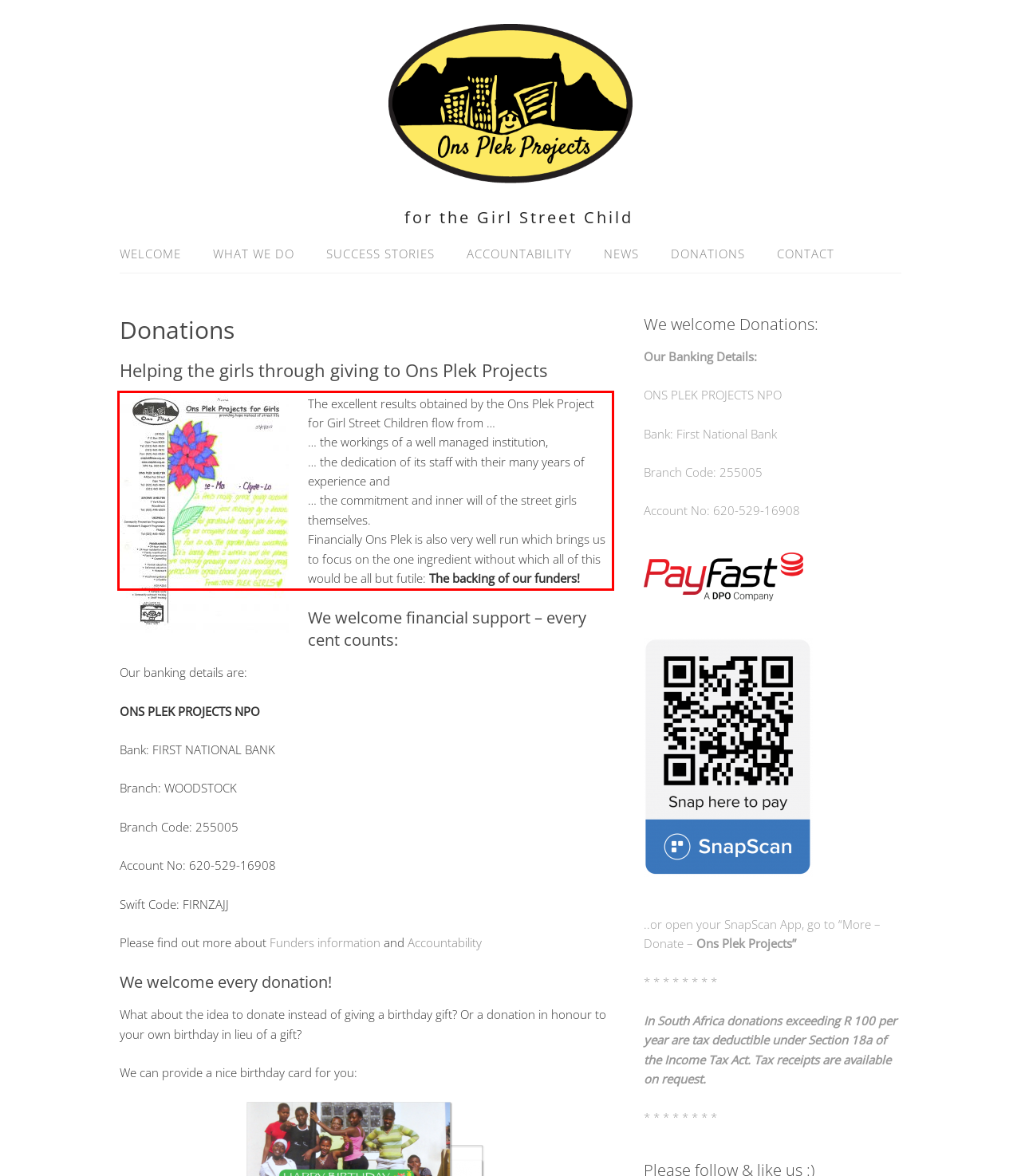Analyze the screenshot of the webpage and extract the text from the UI element that is inside the red bounding box.

The excellent results obtained by the Ons Plek Project for Girl Street Children flow from … … the workings of a well managed institution, … the dedication of its staff with their many years of experience and … the commitment and inner will of the street girls themselves. Financially Ons Plek is also very well run which brings us to focus on the one ingredient without which all of this would be all but futile: The backing of our funders!